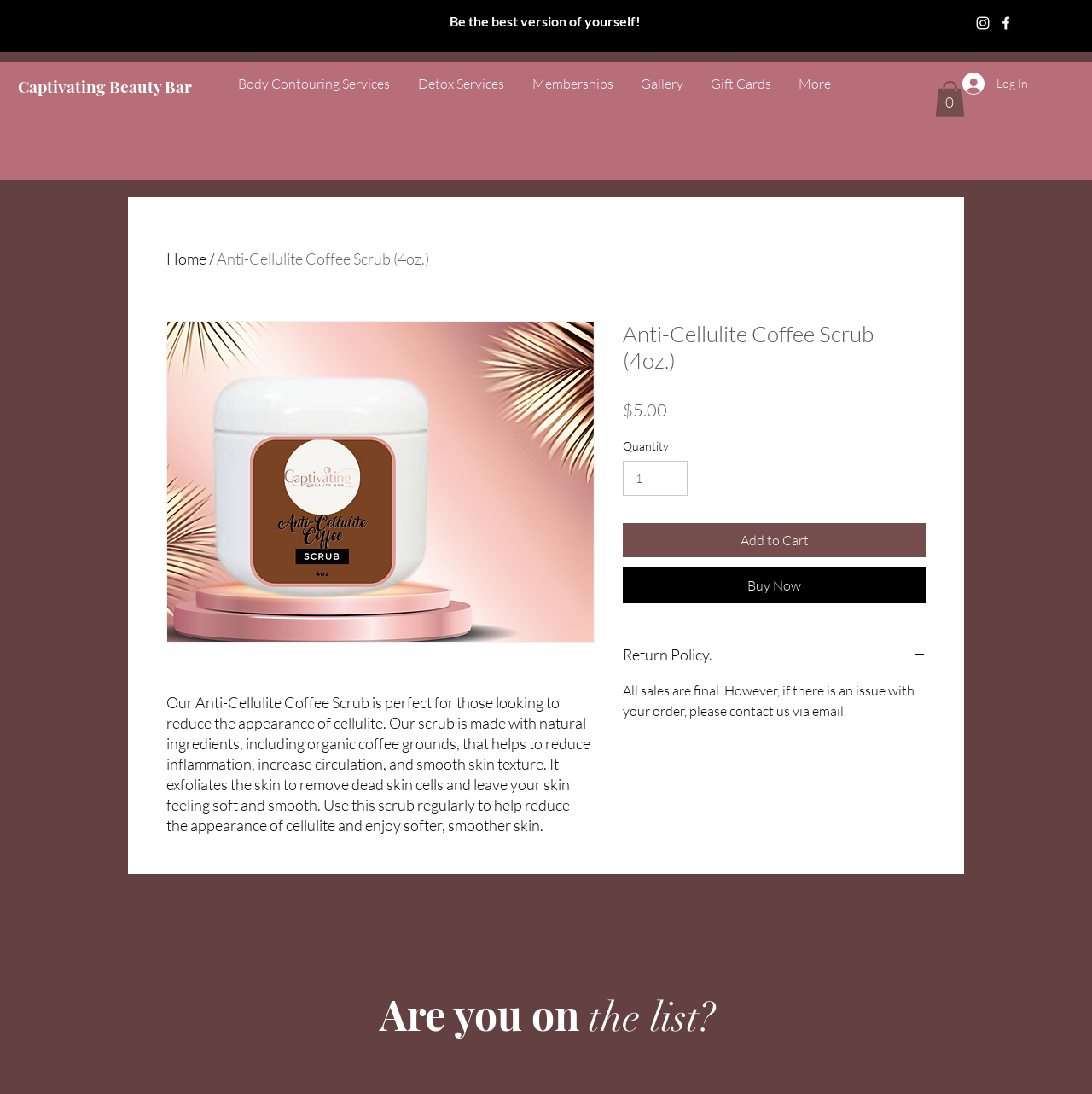What is the purpose of the product?
Answer with a single word or short phrase according to what you see in the image.

Reduce cellulite appearance